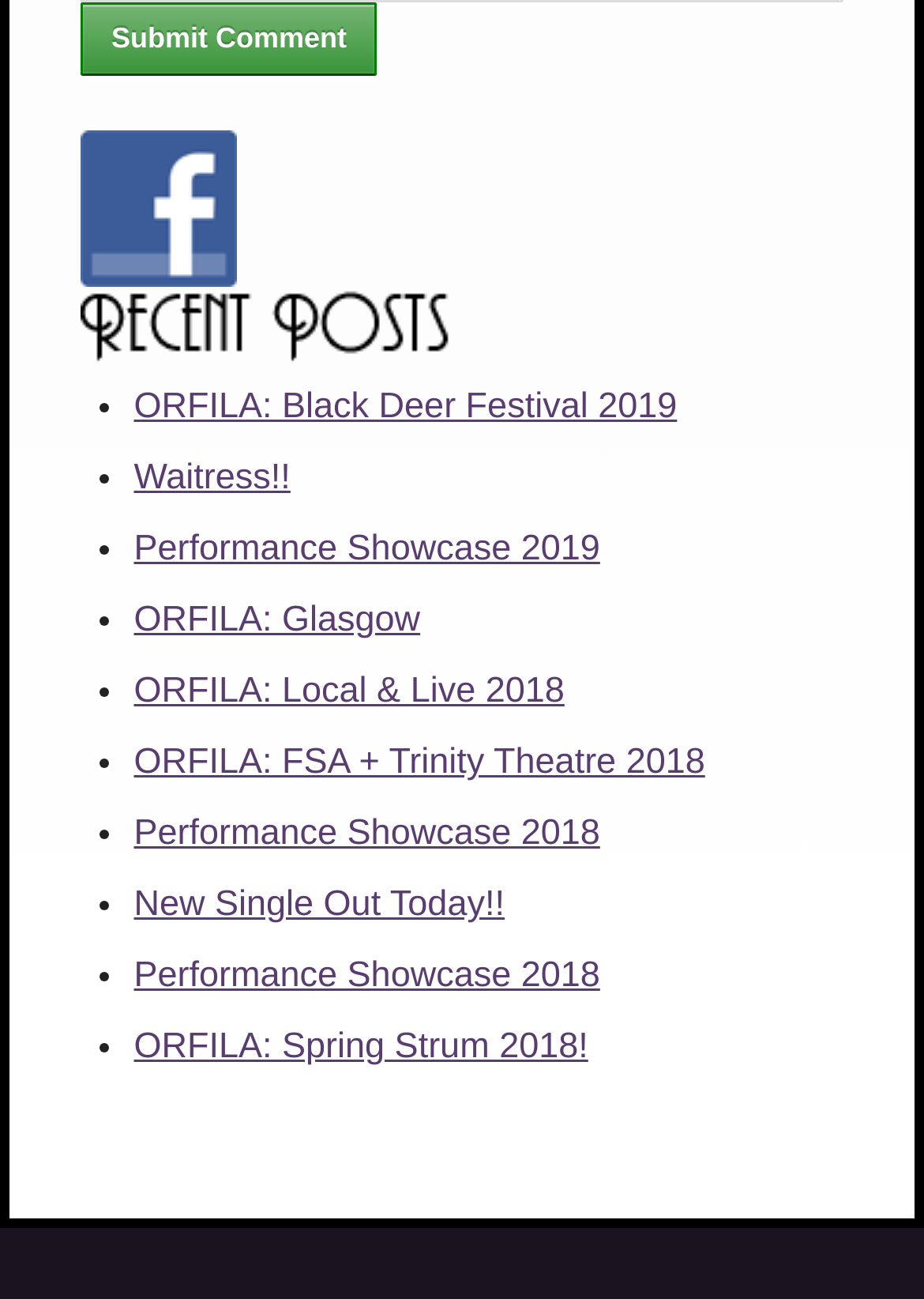Find the bounding box coordinates of the element I should click to carry out the following instruction: "Submit a comment".

[0.087, 0.002, 0.409, 0.059]